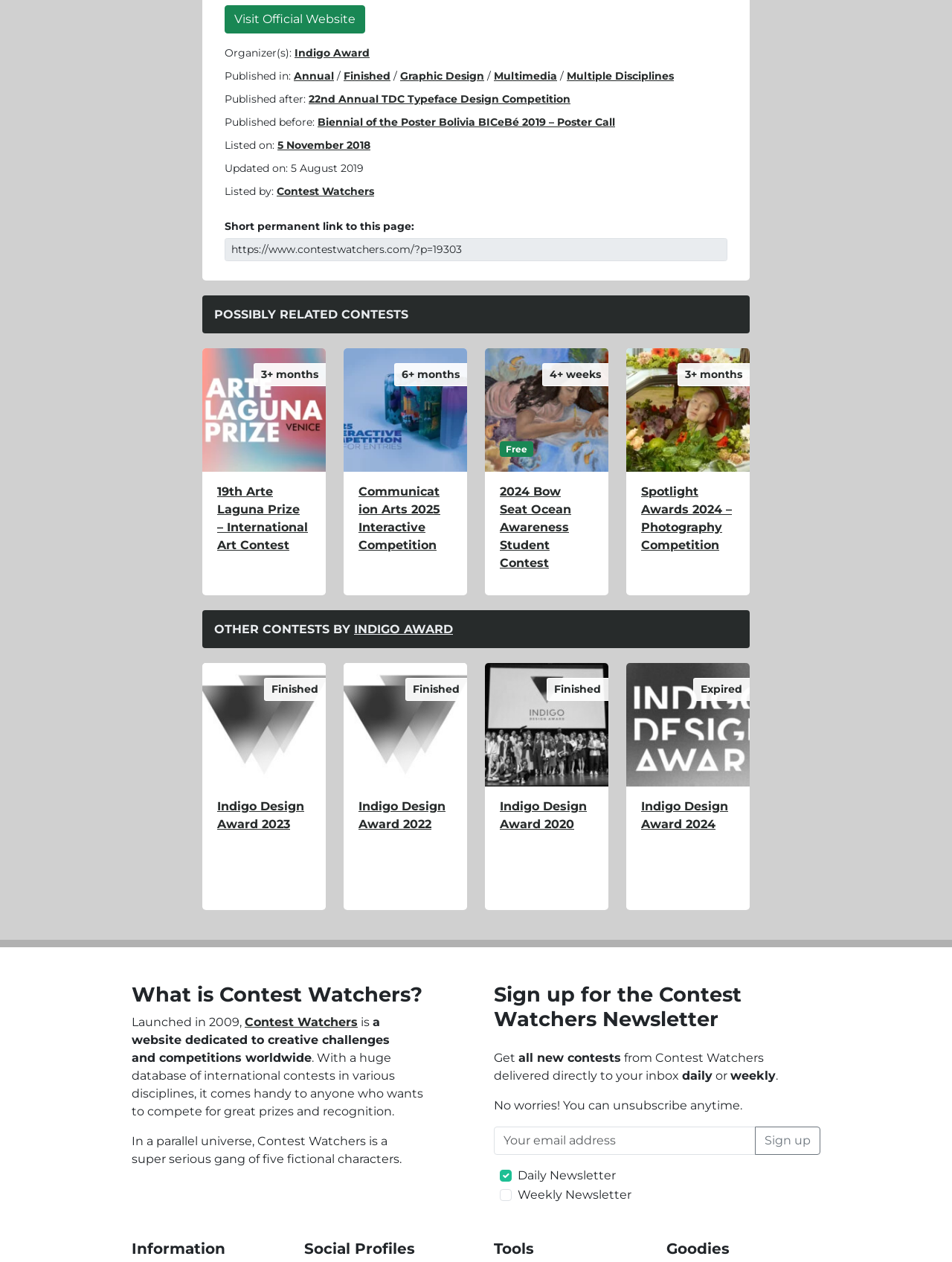Highlight the bounding box coordinates of the element you need to click to perform the following instruction: "Check the 'OTHER CONTESTS BY INDIGO AWARD' section."

[0.212, 0.483, 0.788, 0.514]